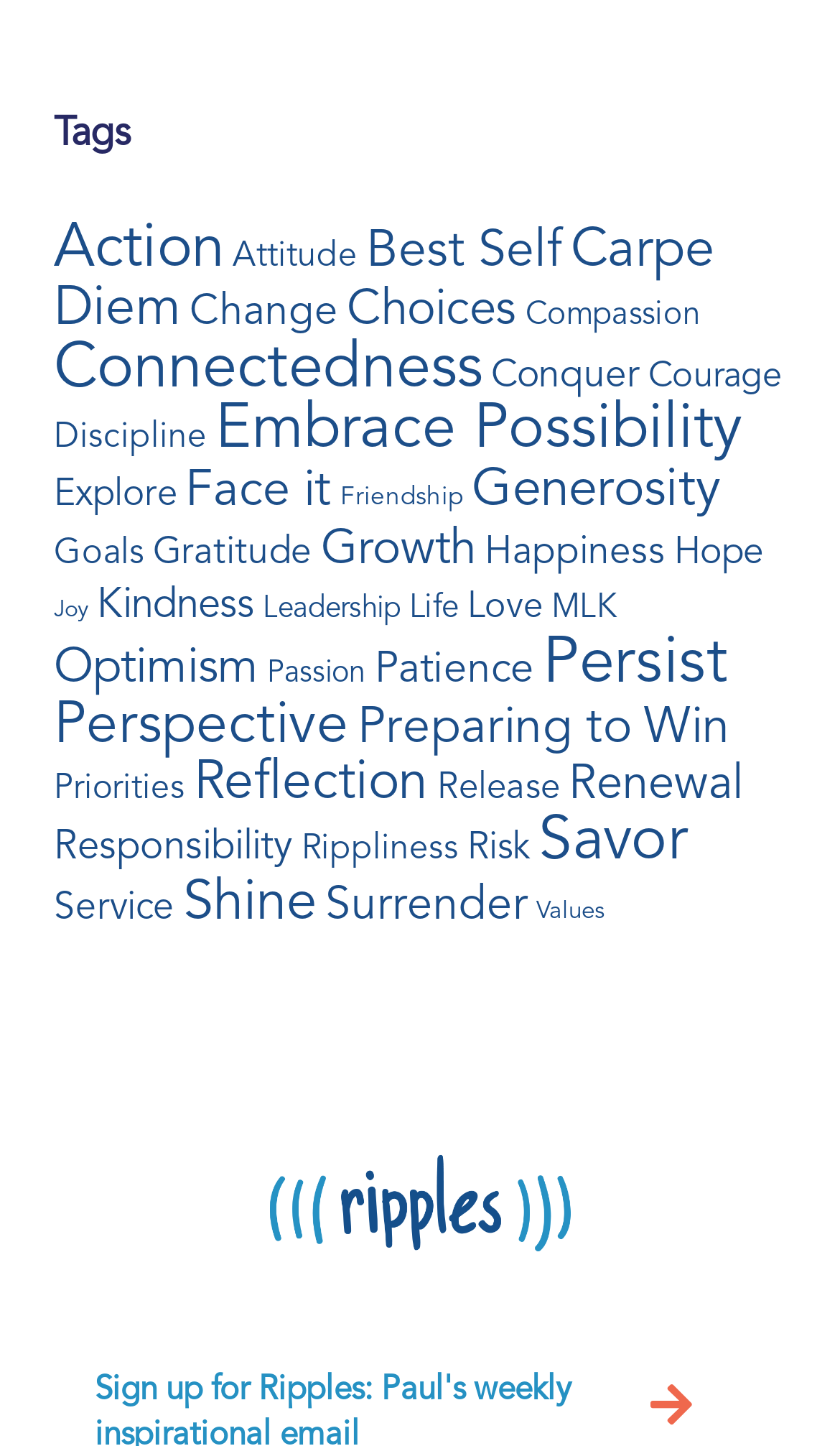Provide the bounding box for the UI element matching this description: "Persist".

[0.646, 0.432, 0.867, 0.484]